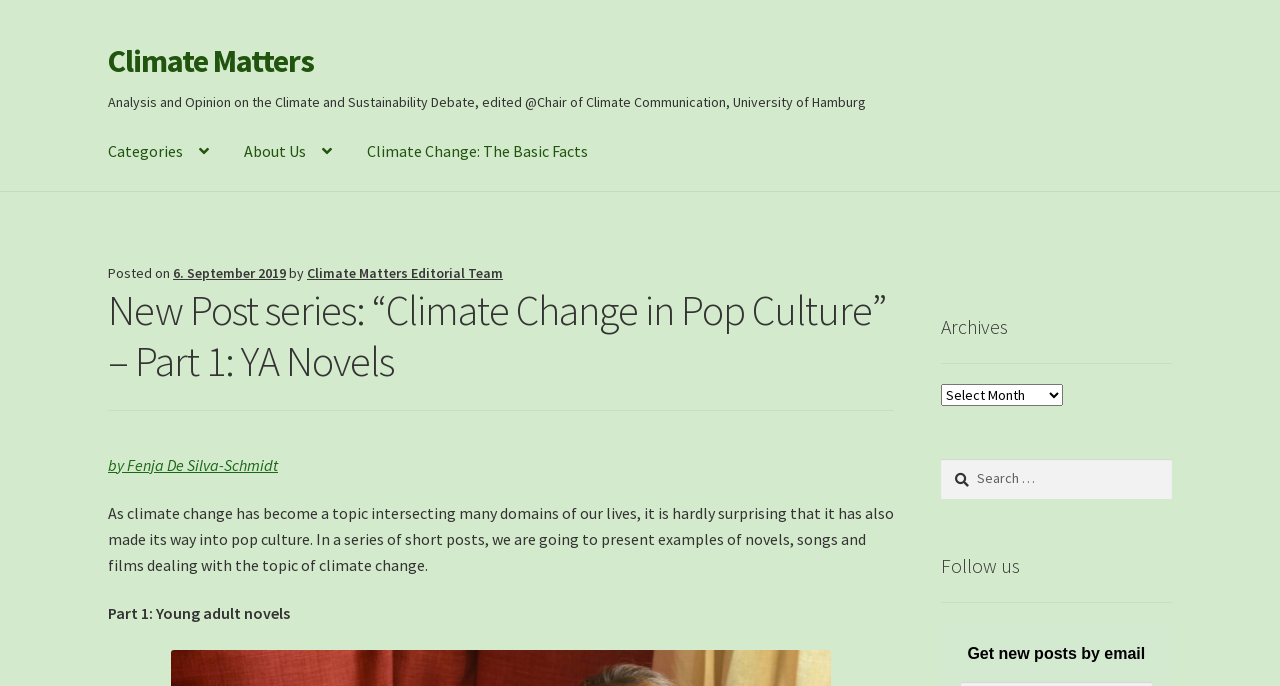What is the purpose of the search box?
Based on the image, give a concise answer in the form of a single word or short phrase.

Search for posts